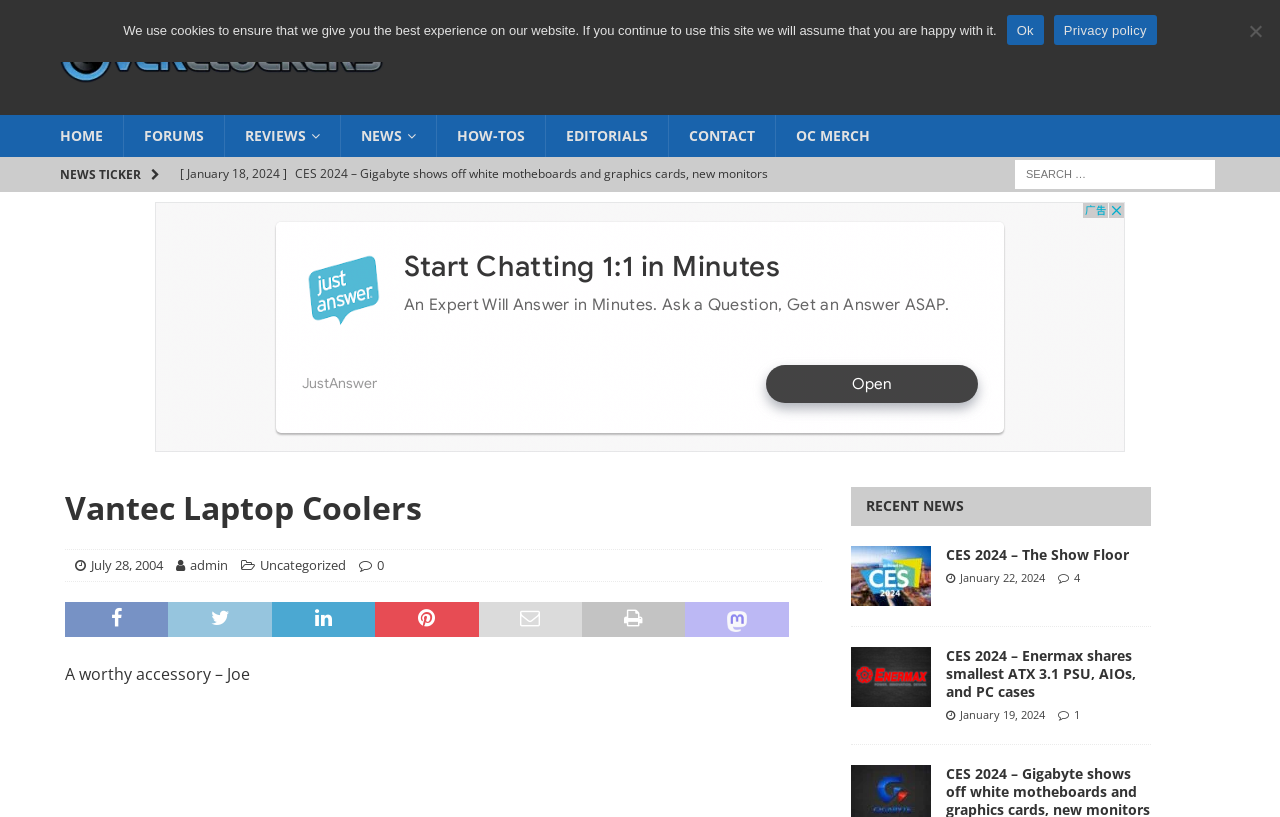Please locate the bounding box coordinates for the element that should be clicked to achieve the following instruction: "Click on the Gumsaba link". Ensure the coordinates are given as four float numbers between 0 and 1, i.e., [left, top, right, bottom].

None